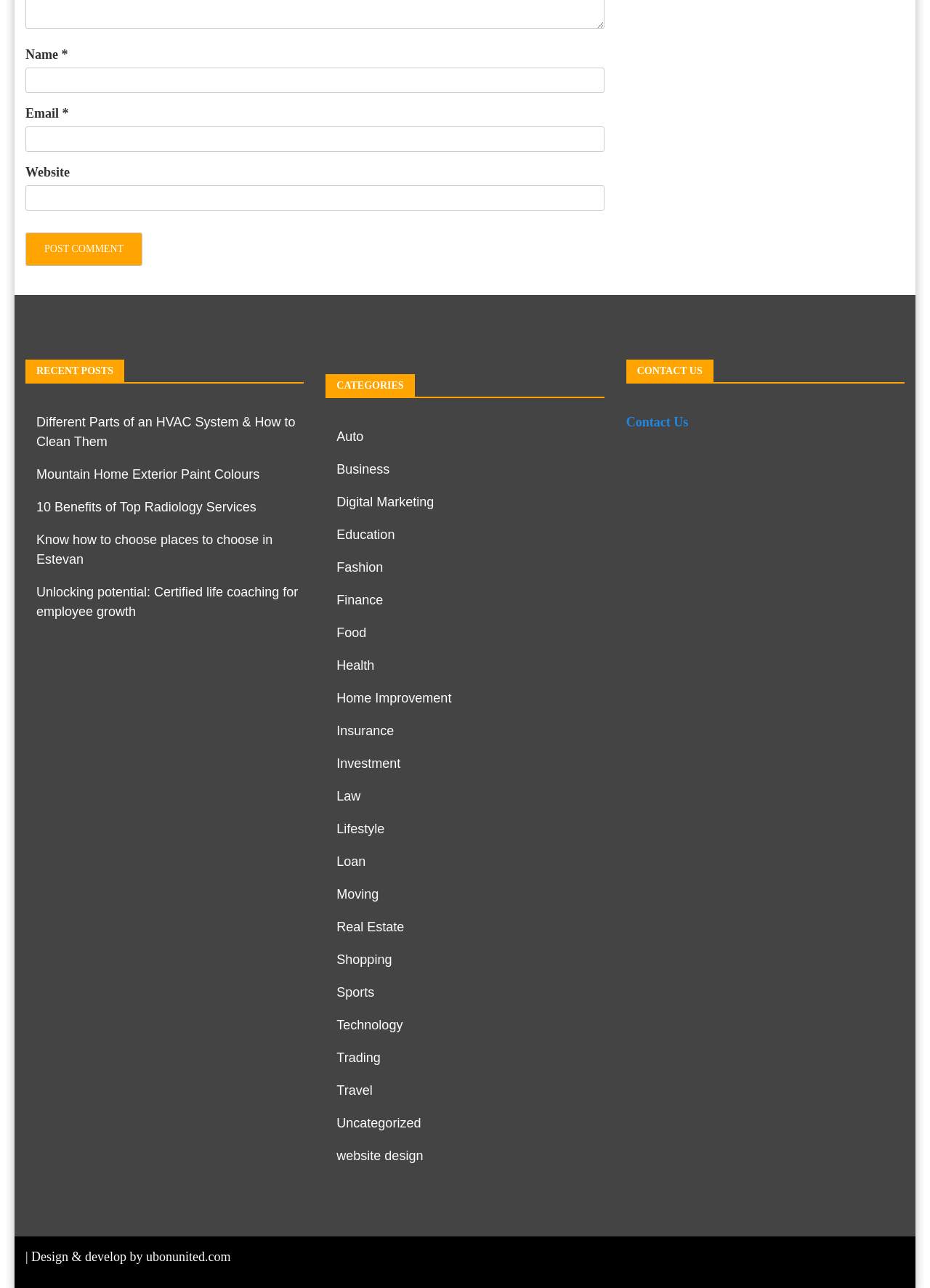Please determine the bounding box coordinates, formatted as (top-left x, top-left y, bottom-right x, bottom-right y), with all values as floating point numbers between 0 and 1. Identify the bounding box of the region described as: Real Estate

[0.362, 0.714, 0.435, 0.726]